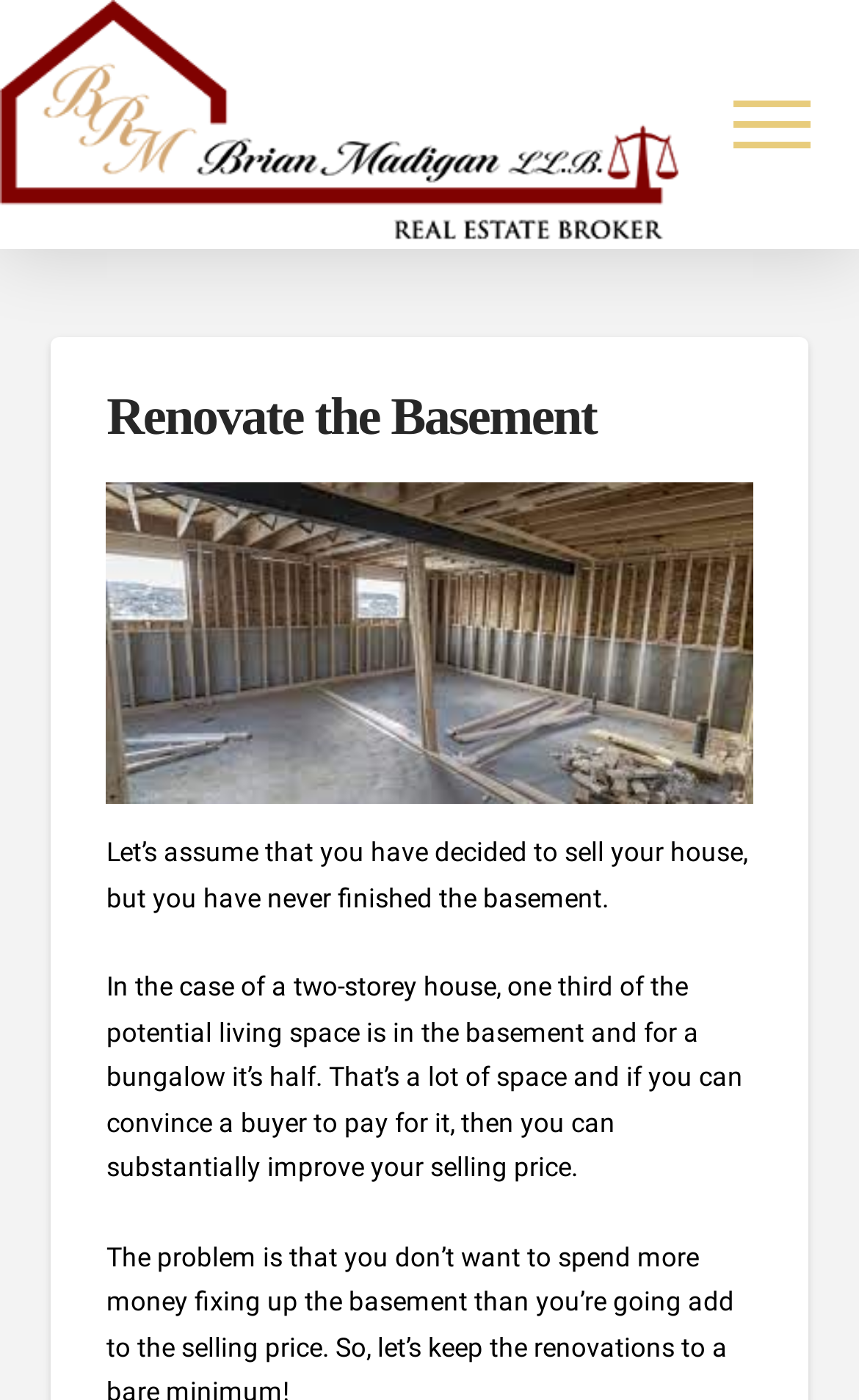Please examine the image and provide a detailed answer to the question: What is the location of the text about the potential living space?

The text 'In the case of a two-storey house, one third of the potential living space is in the basement and for a bungalow it’s half.' is located in the middle of the page, with a y-coordinate of 0.694, which is roughly in the middle of the page.